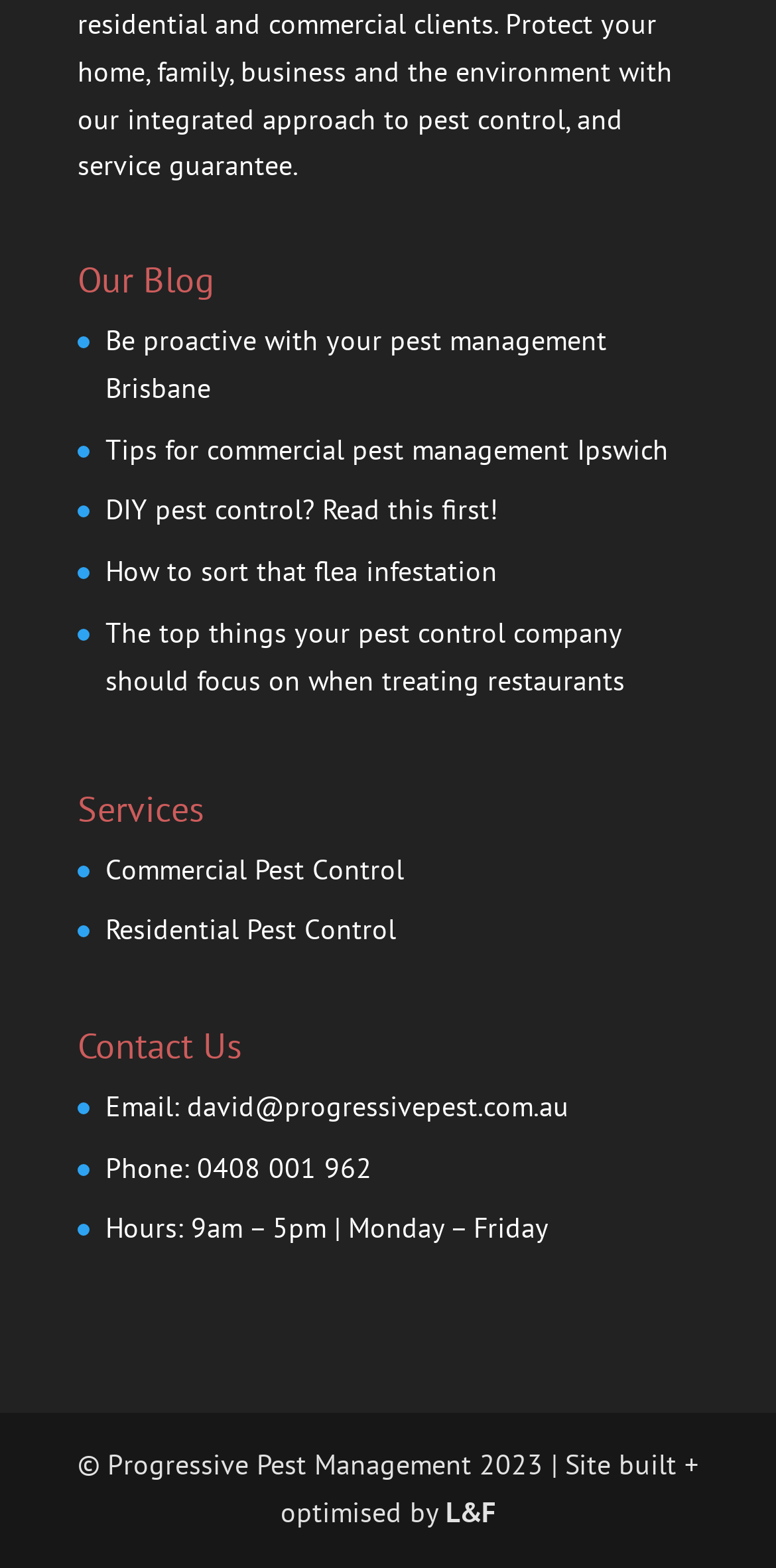Identify the bounding box coordinates of the section that should be clicked to achieve the task described: "View the phone number of Progressive Pest Management".

[0.254, 0.733, 0.479, 0.756]